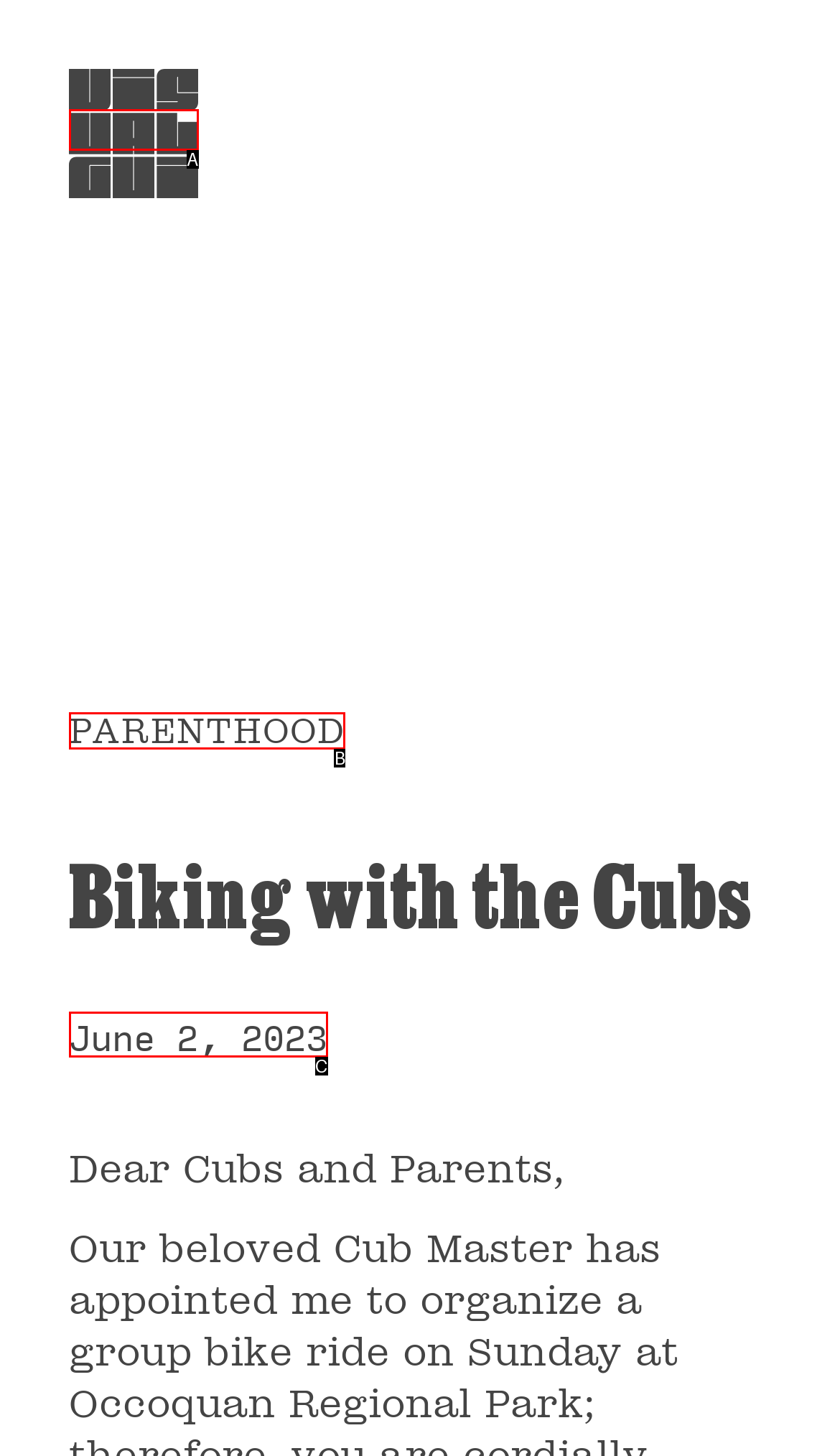Determine which option matches the element description: Parenthood
Answer using the letter of the correct option.

B